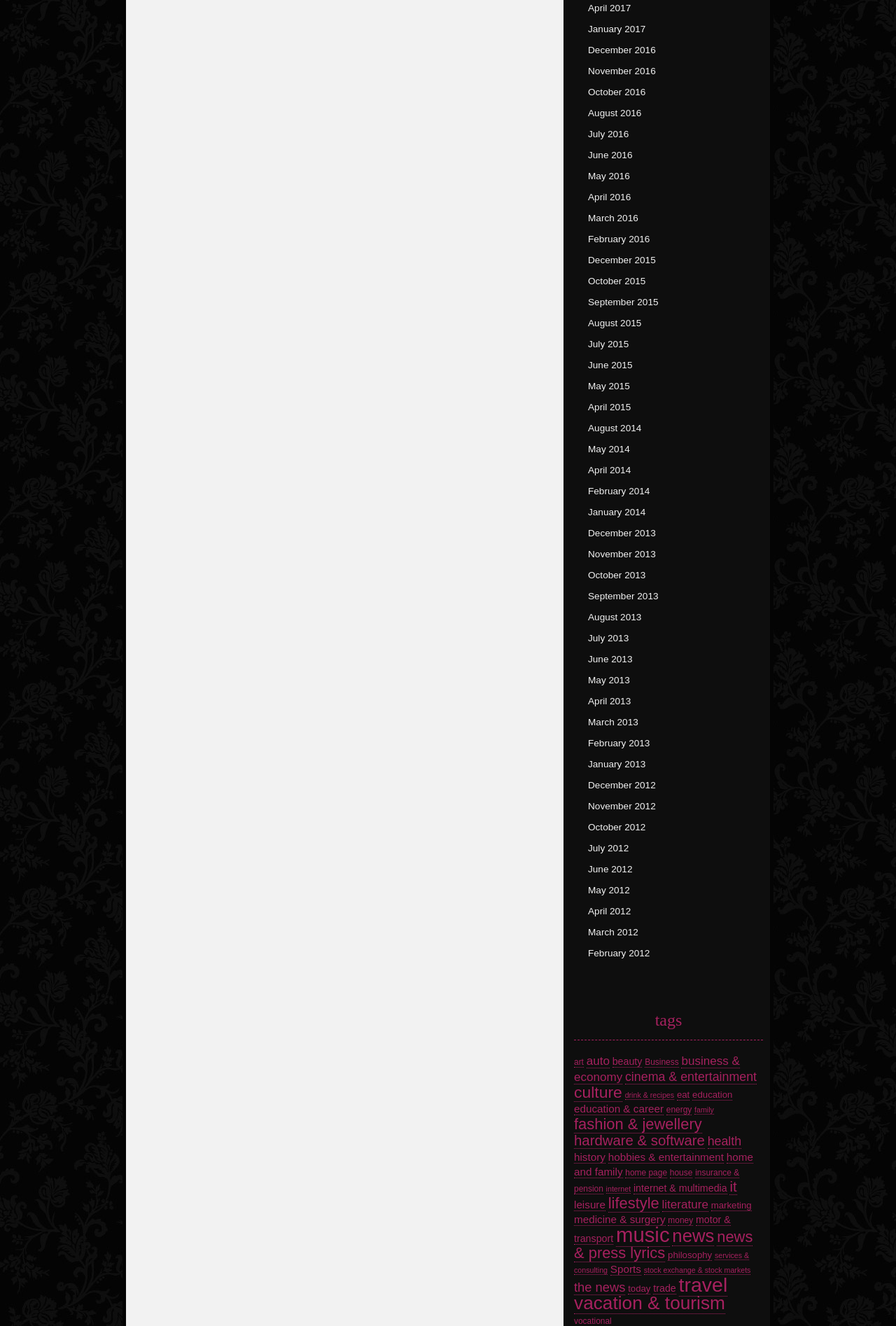Observe the image and answer the following question in detail: How many categories are there on the webpage?

By counting the number of links with category names, I found that there are 30 categories on the webpage.